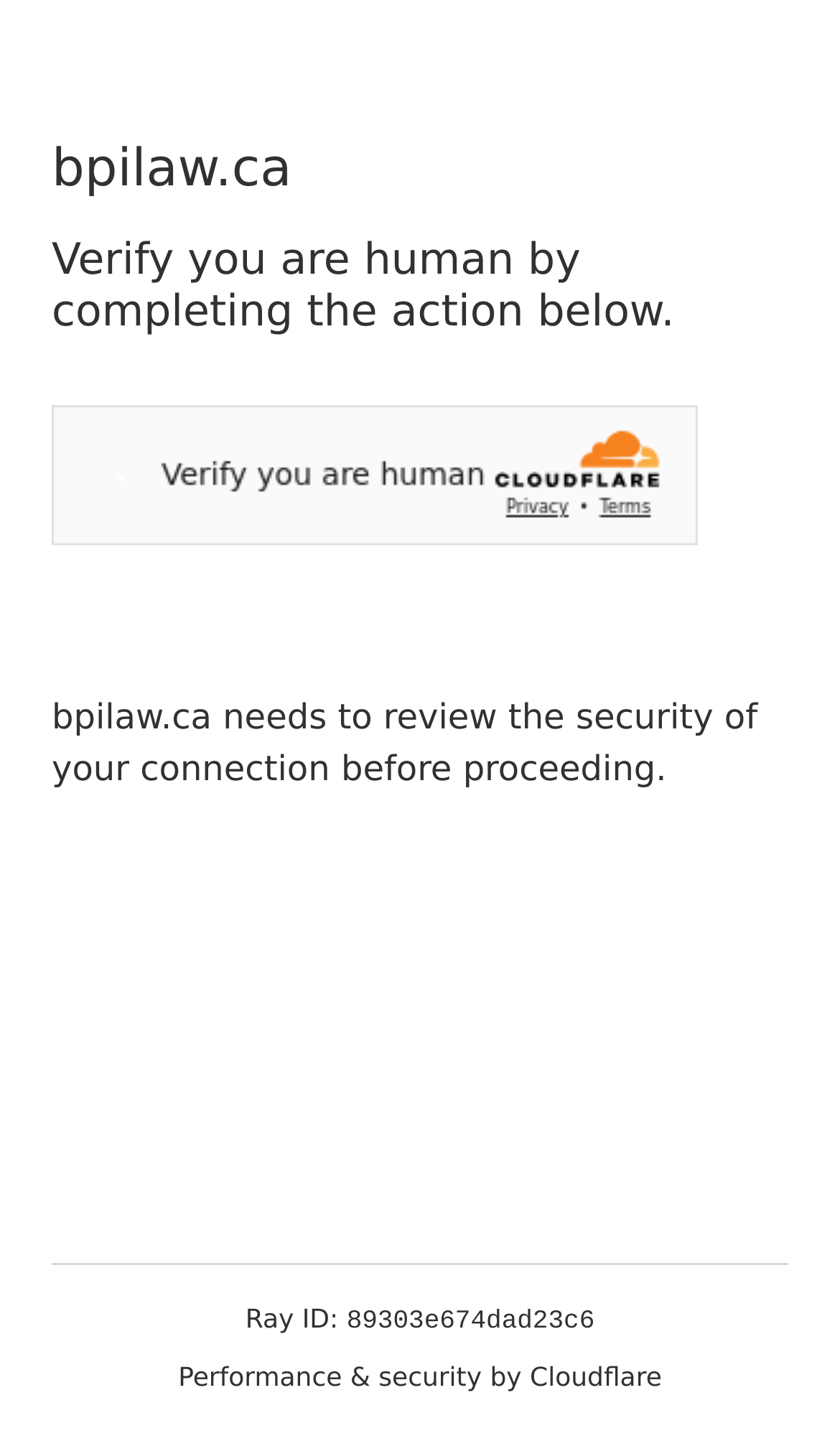Answer the following inquiry with a single word or phrase:
What is the website verifying?

human connection